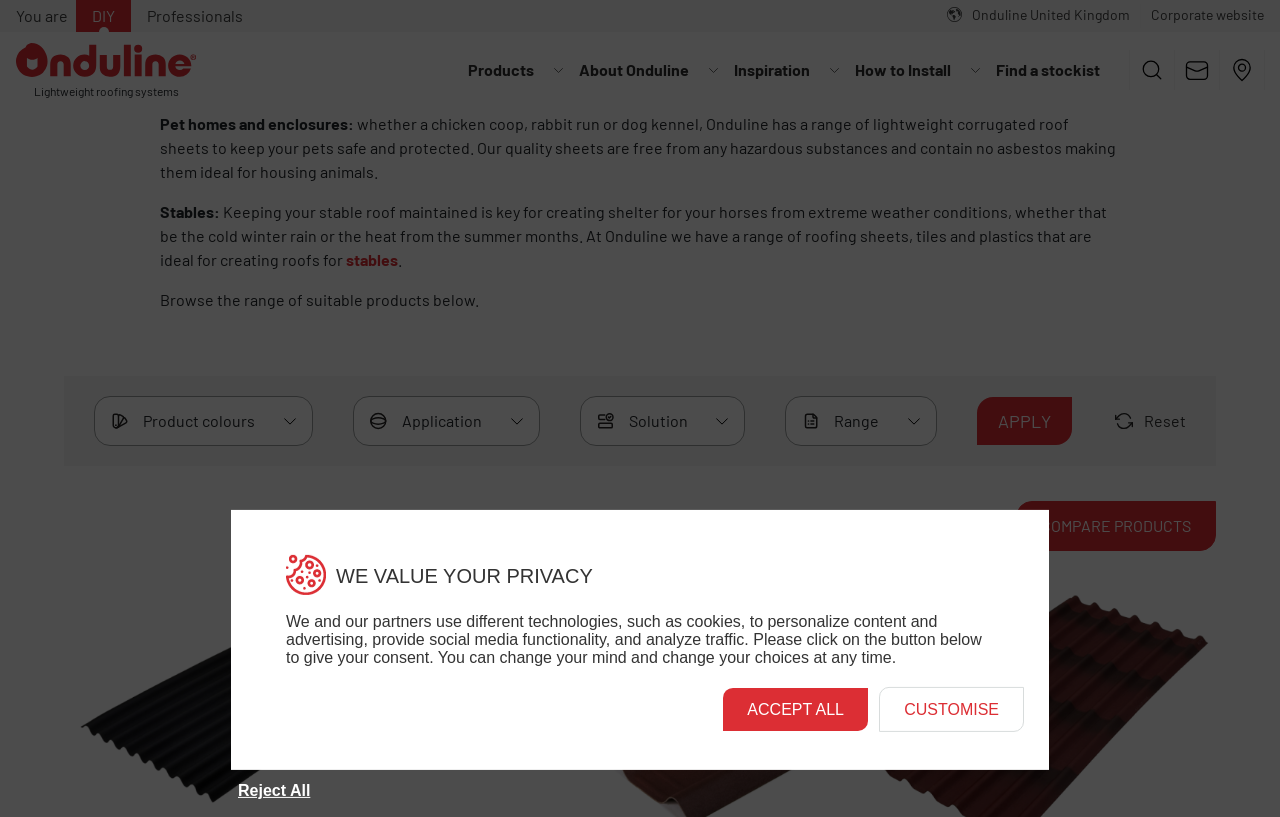Identify the bounding box coordinates of the element to click to follow this instruction: 'Learn about 'Why Onduline?''. Ensure the coordinates are four float values between 0 and 1, provided as [left, top, right, bottom].

[0.025, 0.328, 0.148, 0.357]